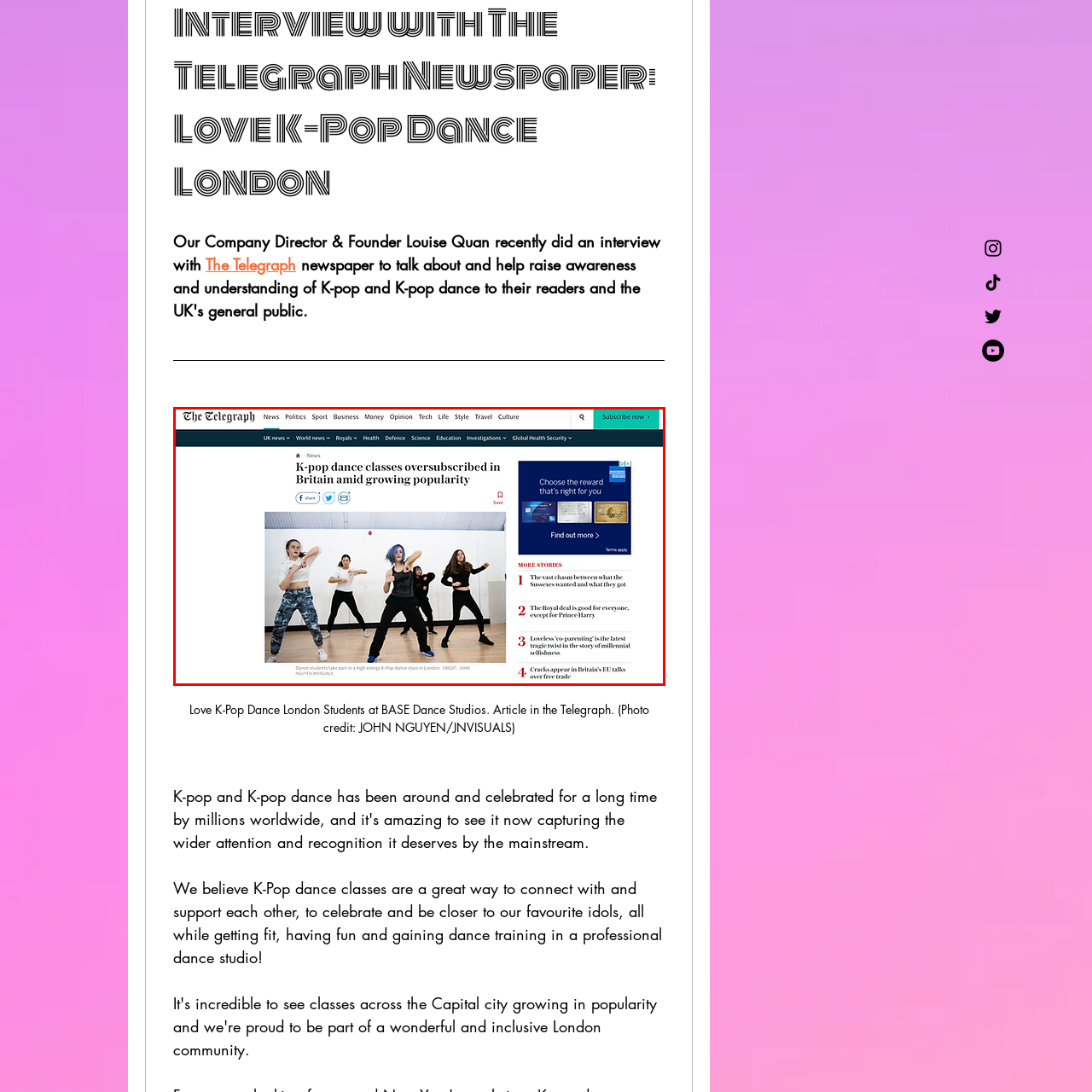Provide a comprehensive description of the image highlighted by the red bounding box.

The image captures a vibrant K-pop dance class in action at BASE Dance Studios in London, showing students engaging energetically with choreography. With varied expressions and movements, the dancers demonstrate their enthusiasm and dedication to K-pop dance, reflecting the growing popularity of these classes in Britain. The scene is a dynamic representation of youth culture, creativity, and the joy of dance, aptly highlighting the article titled “K-pop dance classes oversubscribed in Britain amid growing popularity.” The photograph is credited to JOHN NGUYEN/JNVISUALS, emphasizing the professional atmosphere and skill involved in the sessions.